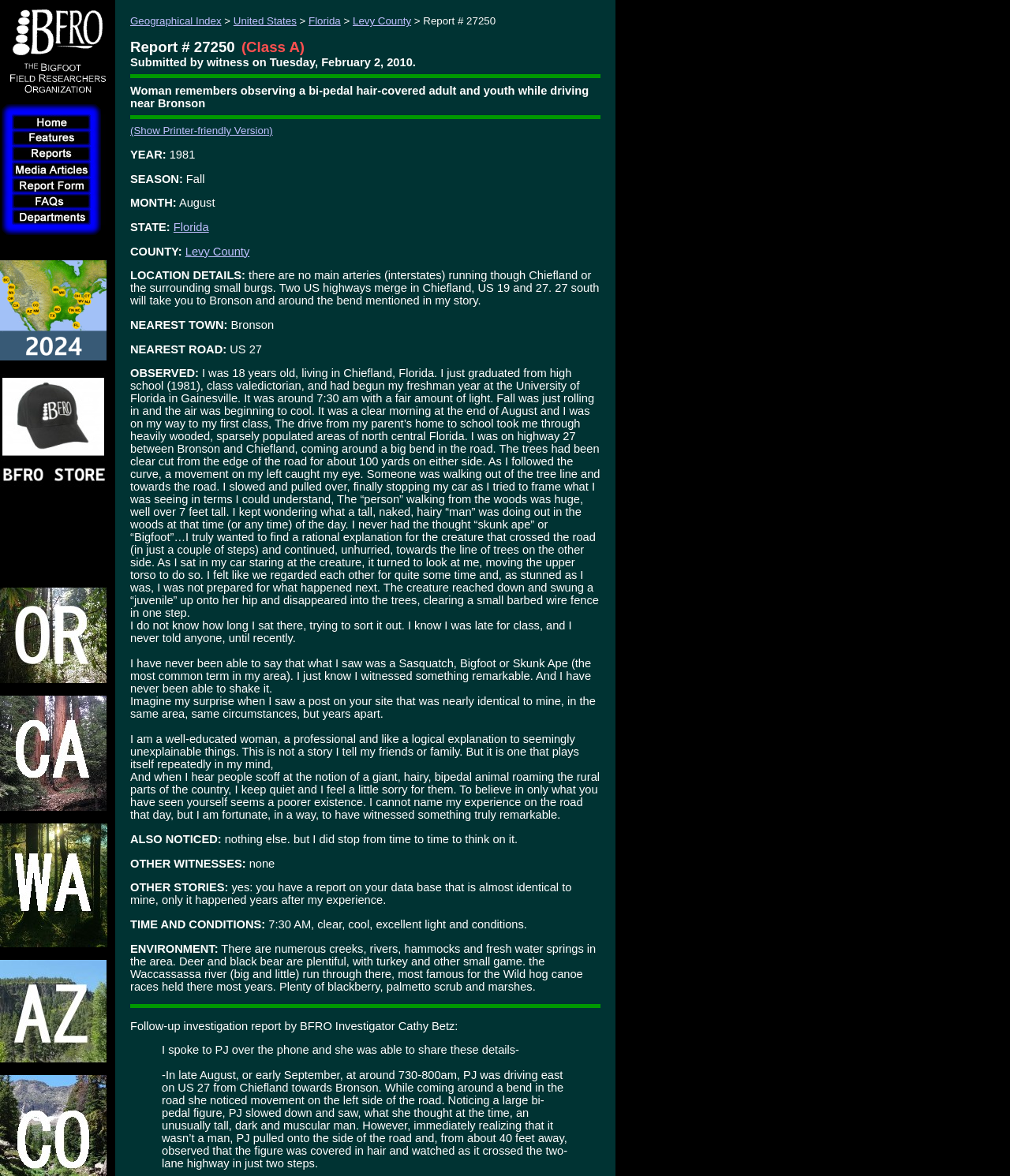Locate the bounding box coordinates of the clickable part needed for the task: "Click the Bigfoot Field Researchers Organization Logo".

[0.006, 0.078, 0.107, 0.089]